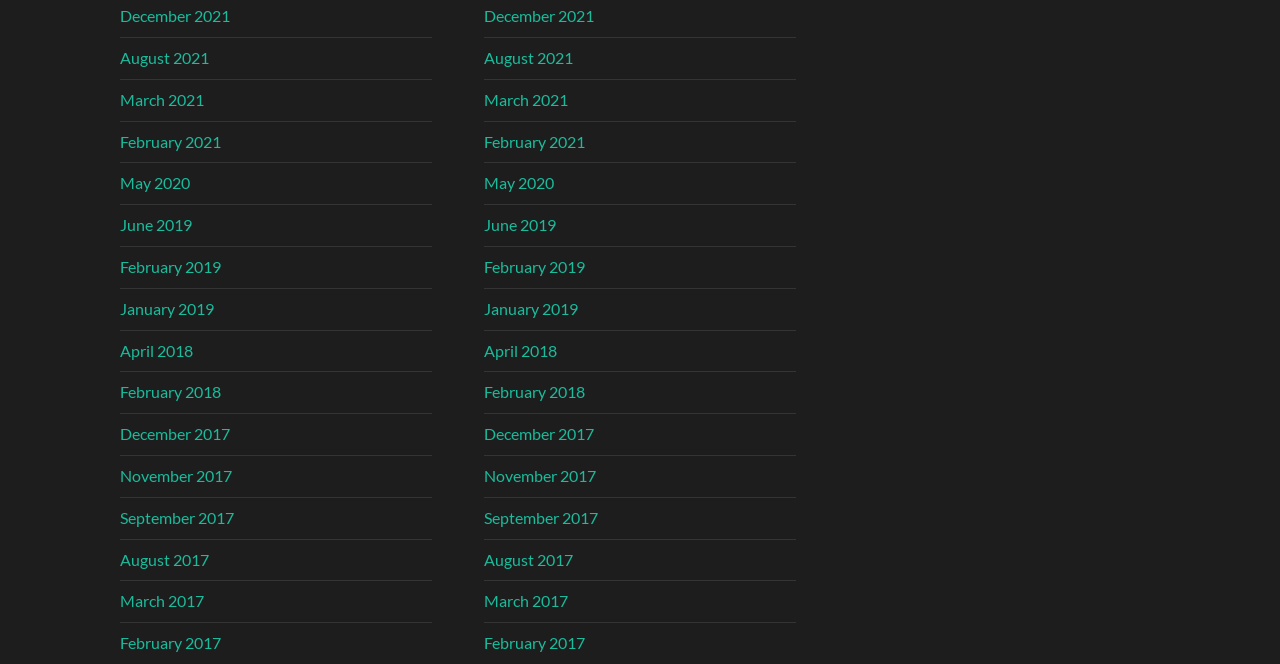Please answer the following query using a single word or phrase: 
What is the latest month listed in the first column?

December 2021